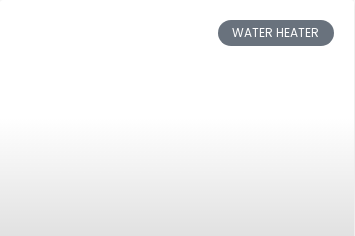What is the color transition of the gradient?
Please respond to the question thoroughly and include all relevant details.

The gradient is a subtle design element that creates a visually appealing backdrop, and upon closer inspection, it can be seen that the color transitions from a light grey to a darker shade, adding depth to the overall design.